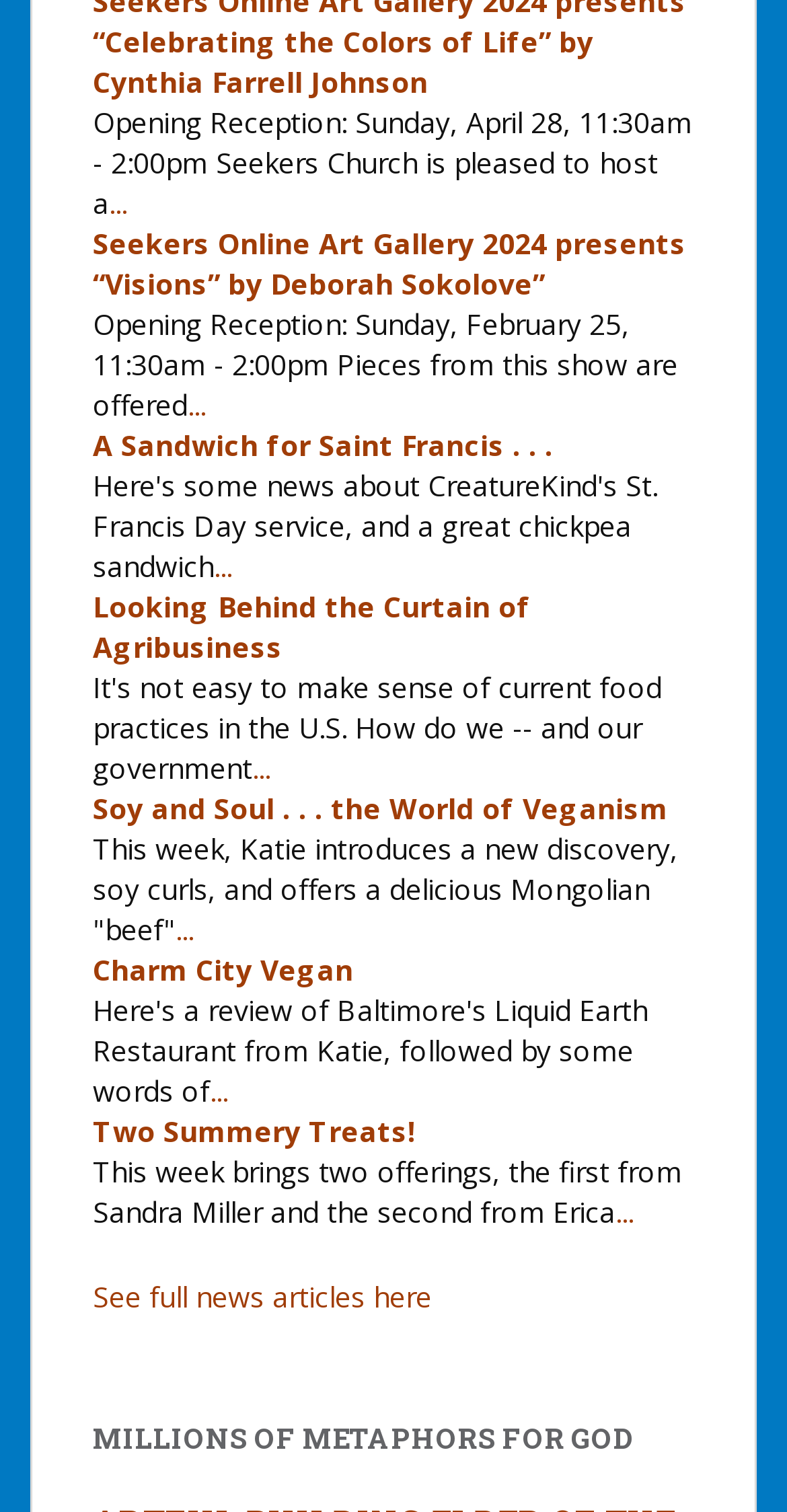Locate the bounding box of the UI element described by: "See full news articles here" in the given webpage screenshot.

[0.118, 0.845, 0.549, 0.87]